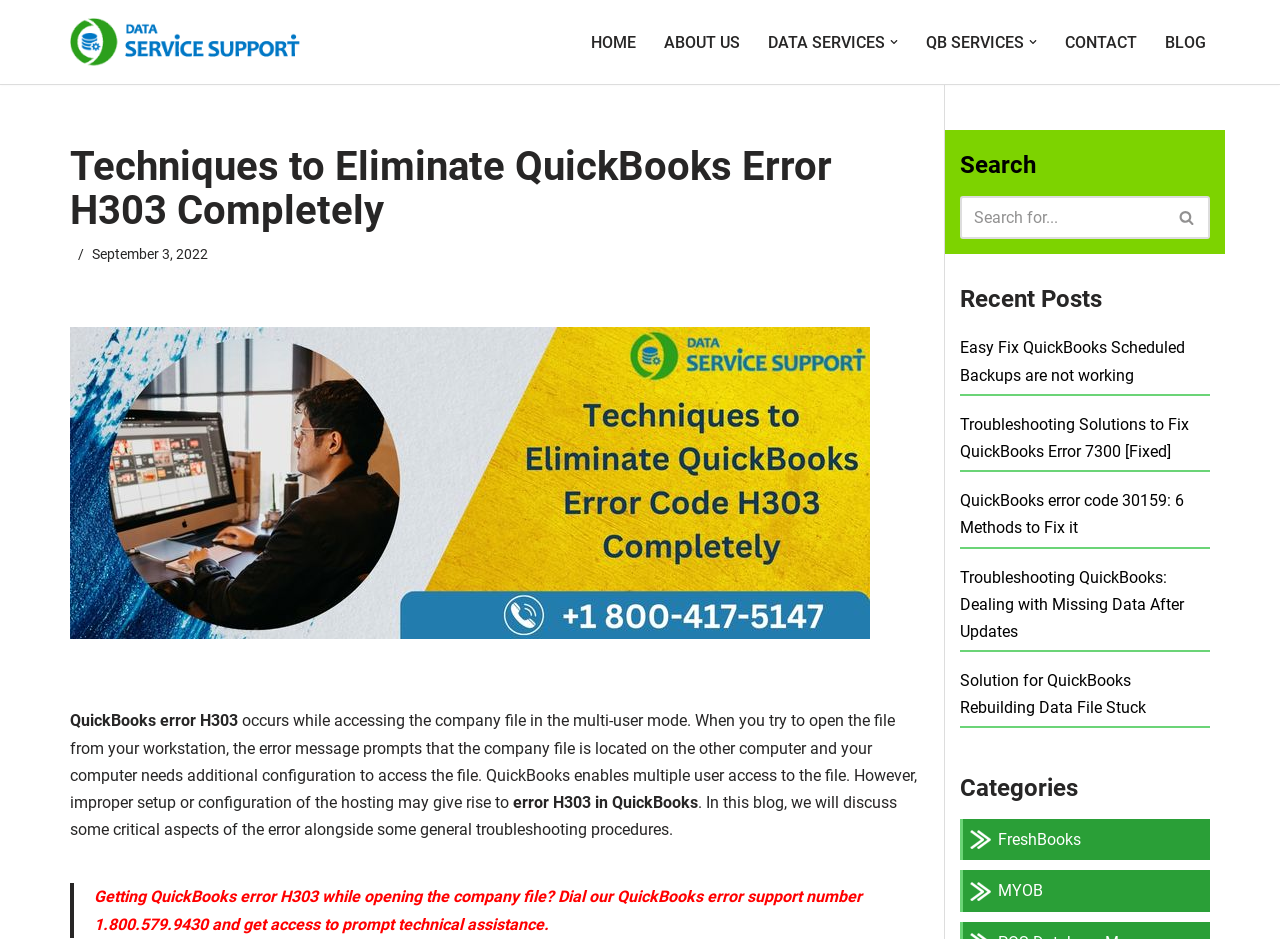How many menu items are in the primary menu?
Using the image as a reference, give an elaborate response to the question.

The primary menu has 6 menu items: HOME, ABOUT US, DATA SERVICES, QB SERVICES, CONTACT, and BLOG.